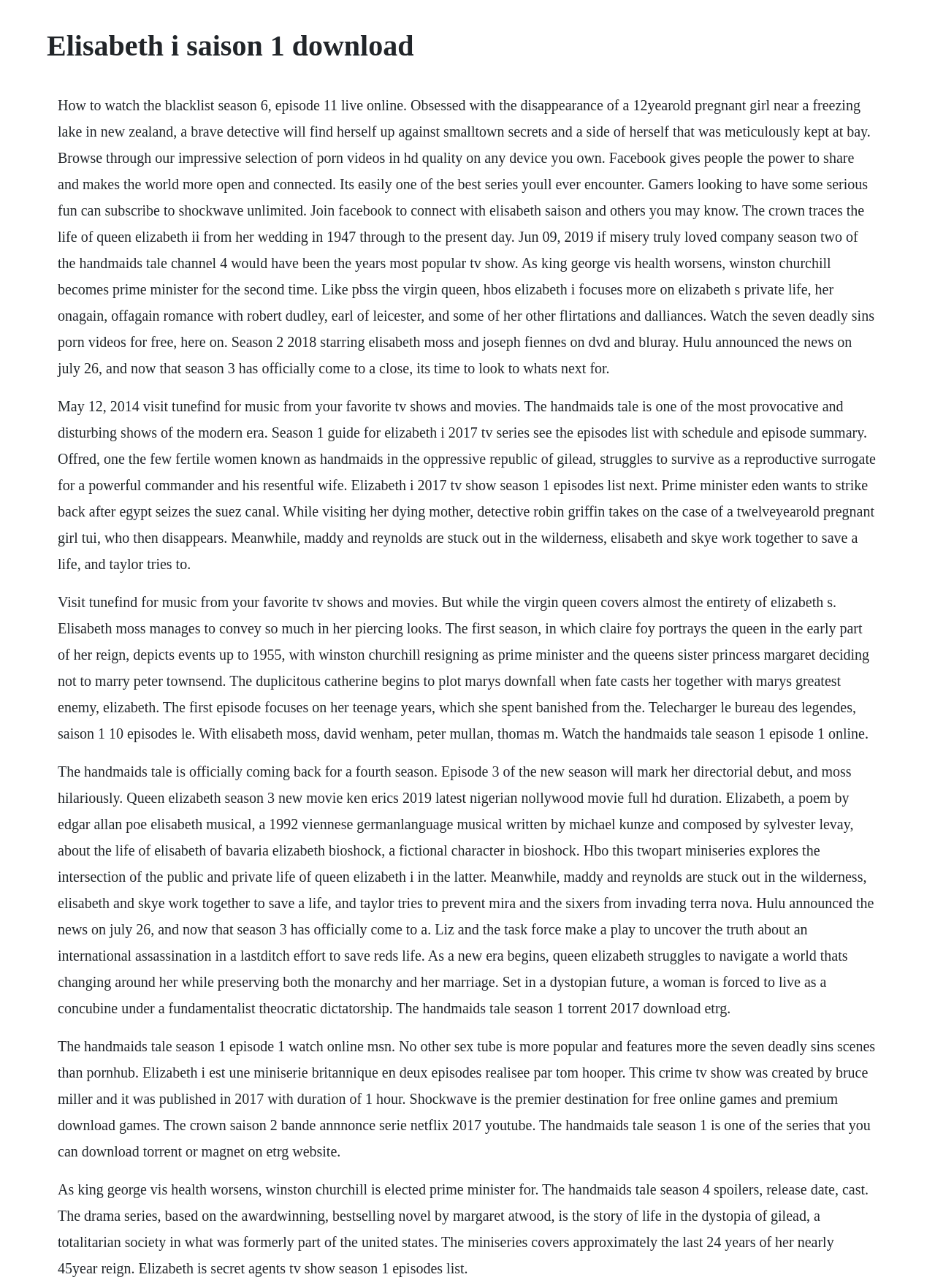What is the main topic of this webpage?
Provide an in-depth and detailed answer to the question.

Based on the content of the webpage, it appears to be discussing various TV shows and movies, including Elisabeth, The Handmaid's Tale, and The Crown, among others. The text mentions episode guides, season releases, and plot summaries, indicating that the webpage is focused on providing information about TV shows and movies.